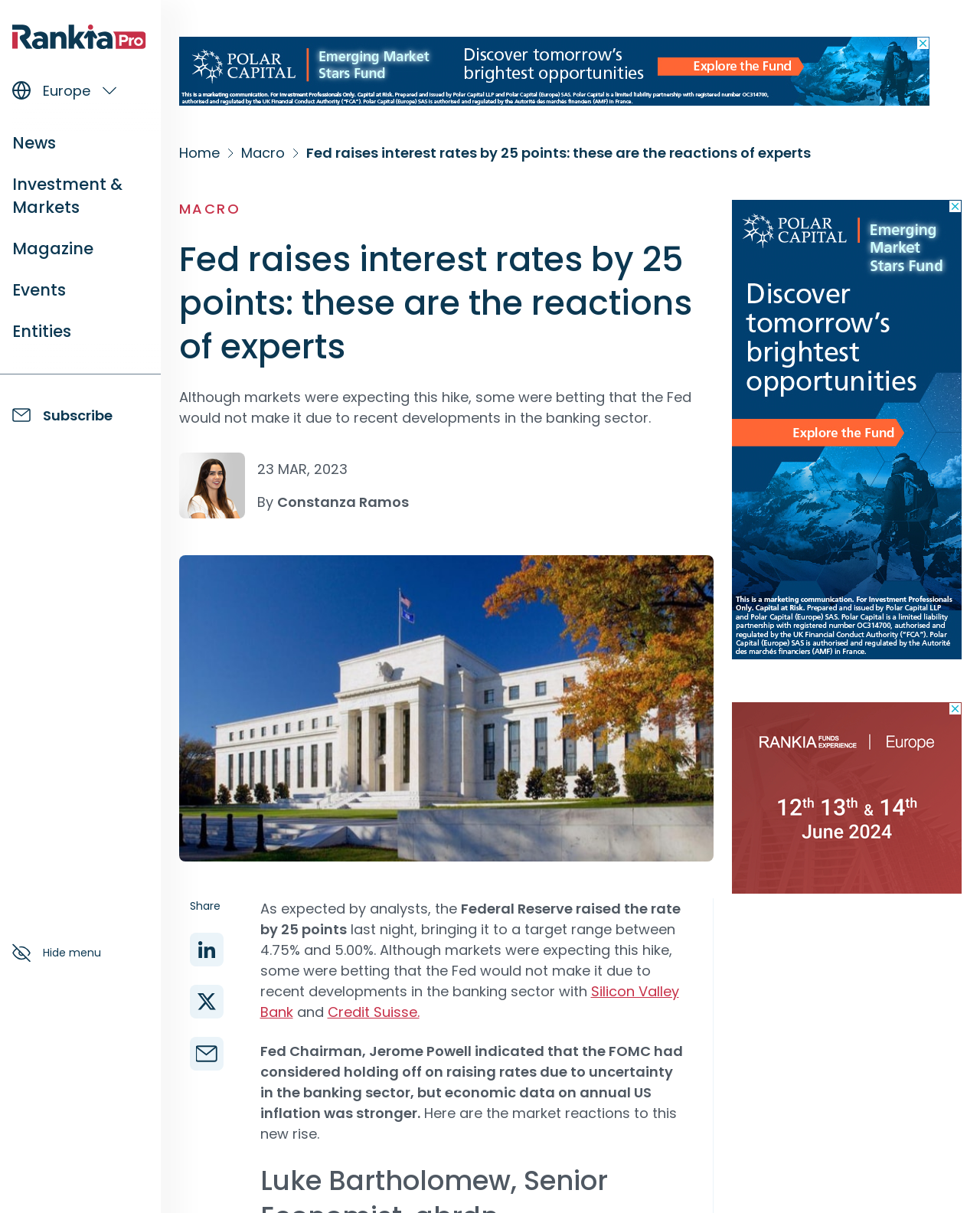Give an extensive and precise description of the webpage.

This webpage appears to be a news article about the Federal Reserve raising interest rates by 25 points. At the top of the page, there is a logo and a navigation menu with links to different sections of the website, including "News", "Investment & Markets", and "Magazine". Below the navigation menu, there is a button to subscribe to a newsletter and a button to hide the menu.

On the left side of the page, there is an advertisement space with an iframe containing an ad. Below the ad, there is a section with links to different categories, including "Home", "Macro", and "Entities". There is also a separator line dividing this section from the main content.

The main content of the page is an article with the title "Fed raises interest rates by 25 points: these are the reactions of experts". The article begins with a summary of the Federal Reserve's decision to raise interest rates, citing expectations from analysts and recent developments in the banking sector. The article then quotes the Fed Chairman, Jerome Powell, and discusses the market reactions to the rate hike.

The article is accompanied by an image of the author and a featured image. At the bottom of the page, there are social media links to share the article on LinkedIn, Twitter, and Mail. There are also two more advertisement spaces with iframes containing ads.

Throughout the page, there are several images of icons, including envelopes, globes, and eyes, which are used as buttons or separators. The overall layout of the page is organized, with clear headings and concise text.